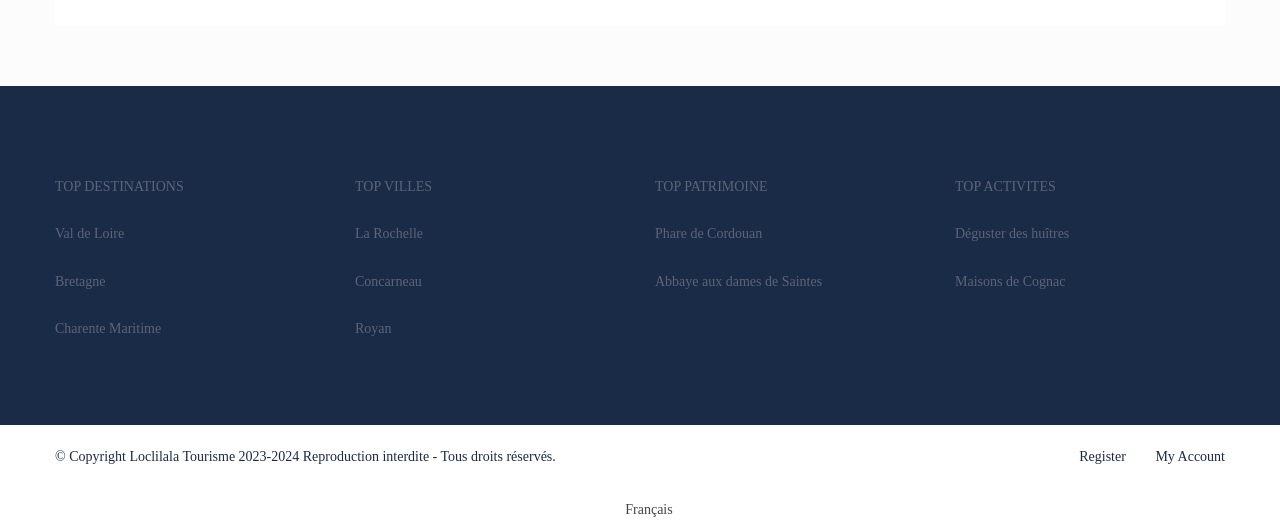What type of activities are featured?
Kindly offer a detailed explanation using the data available in the image.

The webpage features activities such as Déguster des huîtres, which translates to tasting oysters, and visiting Maisons de Cognac, which are likely related to cognac production or tasting.